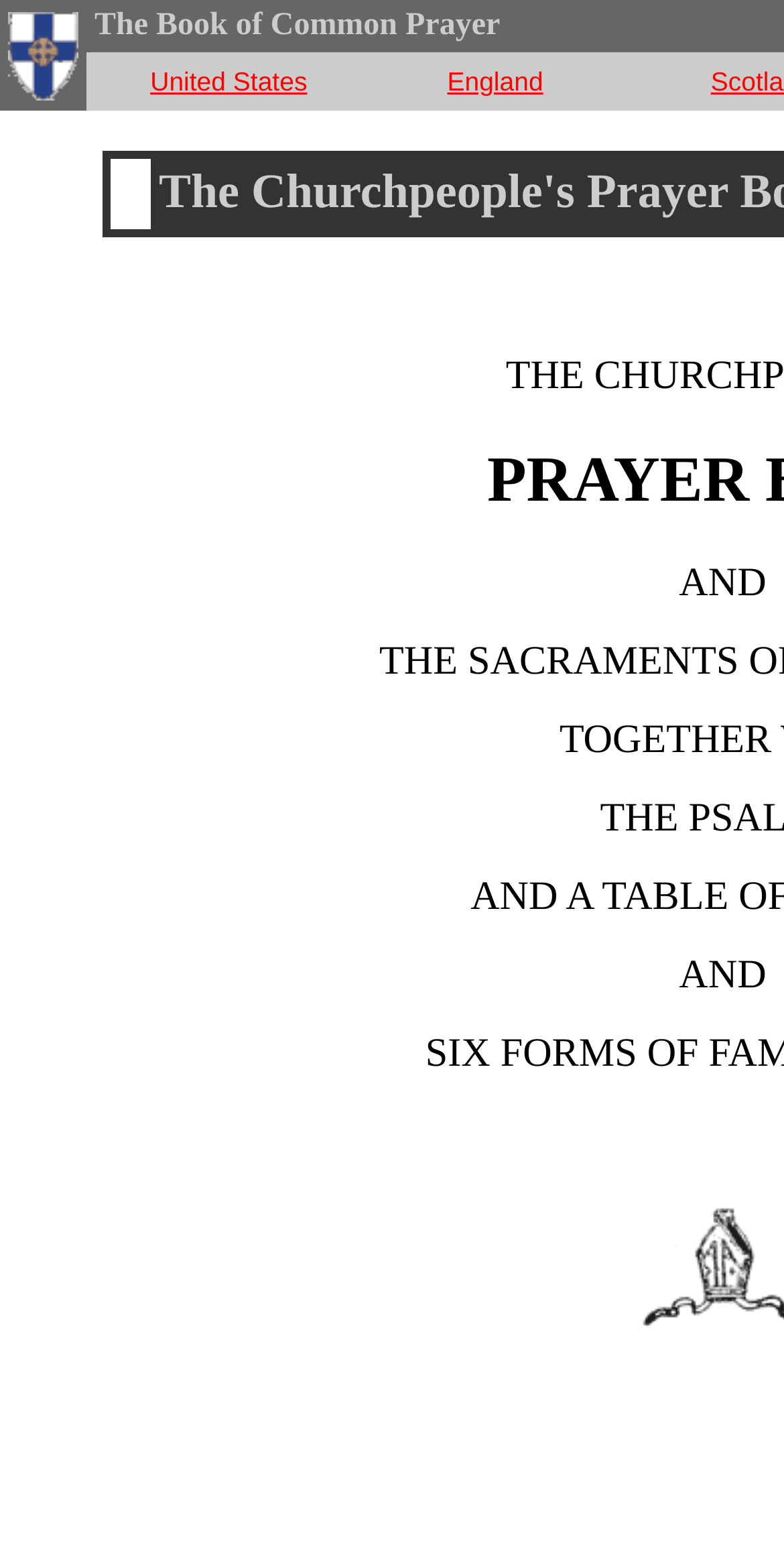Determine the bounding box coordinates in the format (top-left x, top-left y, bottom-right x, bottom-right y). Ensure all values are floating point numbers between 0 and 1. Identify the bounding box of the UI element described by: United States

[0.192, 0.043, 0.392, 0.063]